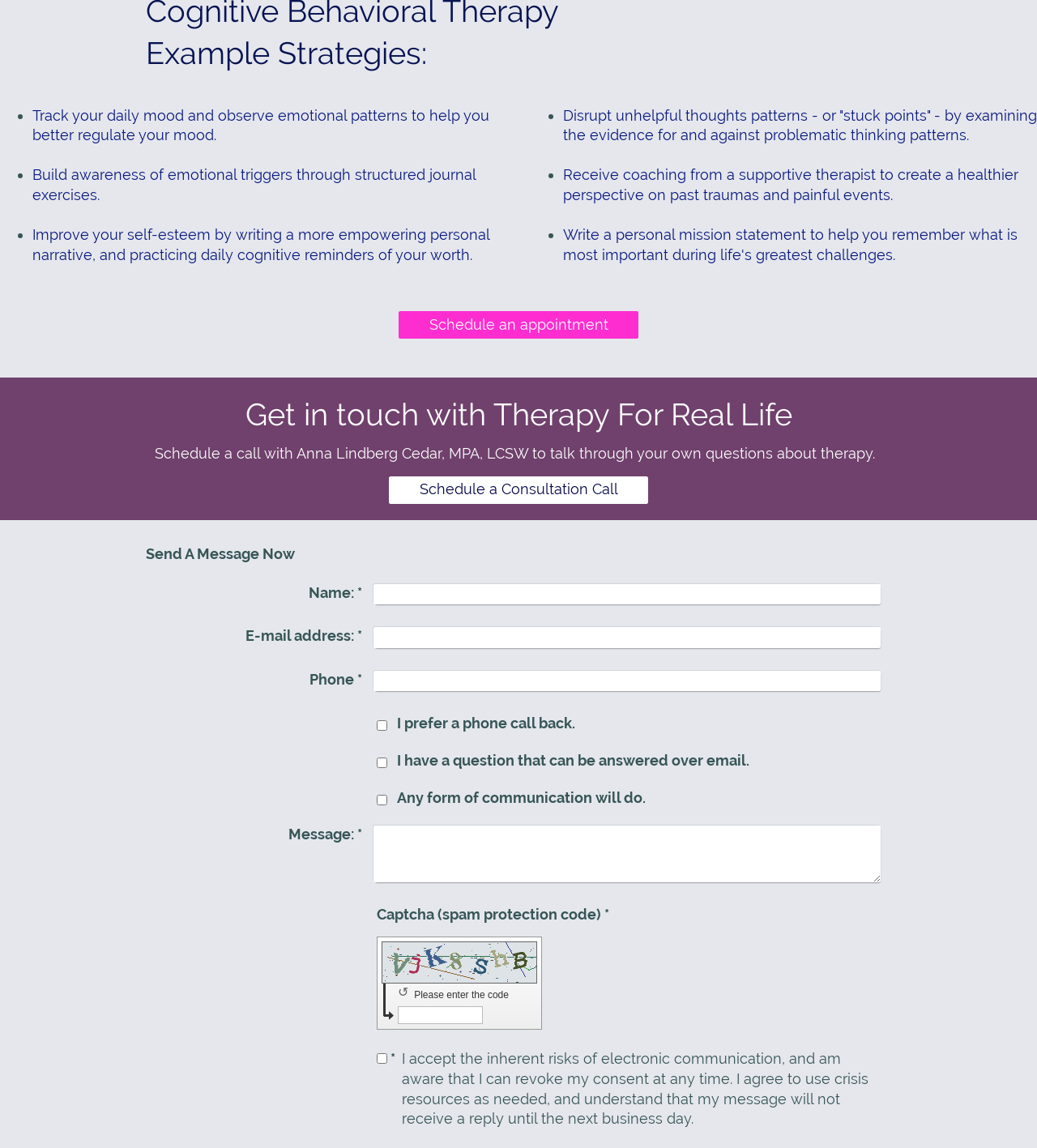Find the bounding box coordinates of the area to click in order to follow the instruction: "Click Schedule a Consultation Call".

[0.375, 0.415, 0.625, 0.439]